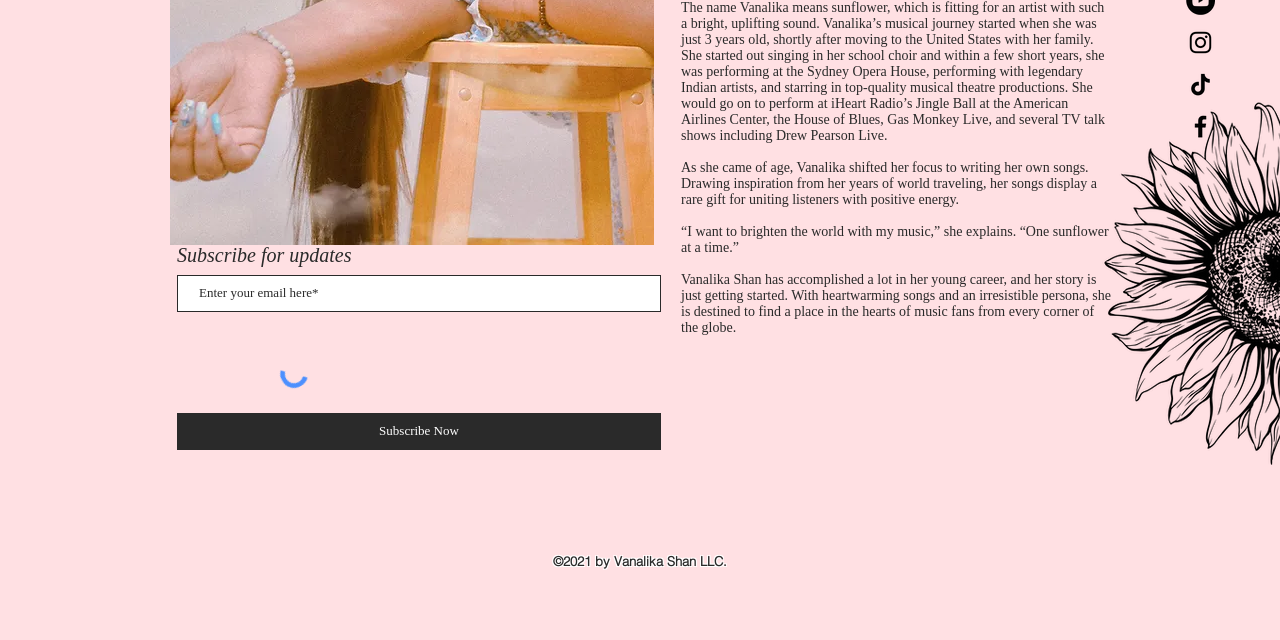Identify the bounding box for the given UI element using the description provided. Coordinates should be in the format (top-left x, top-left y, bottom-right x, bottom-right y) and must be between 0 and 1. Here is the description: exterior wood needs staining

None